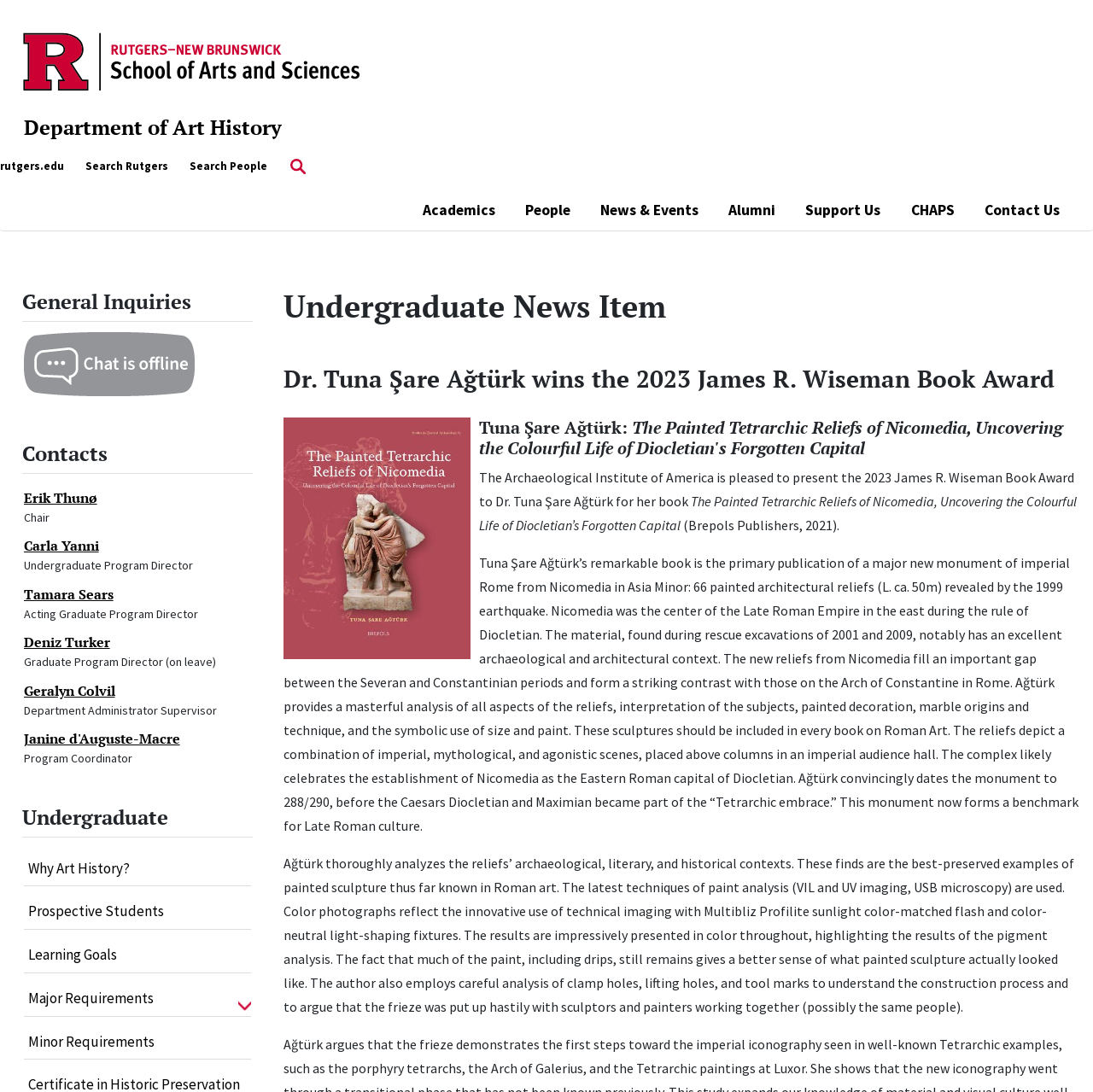Identify the bounding box coordinates for the element you need to click to achieve the following task: "Click on 'Home'". The coordinates must be four float values ranging from 0 to 1, formatted as [left, top, right, bottom].

None